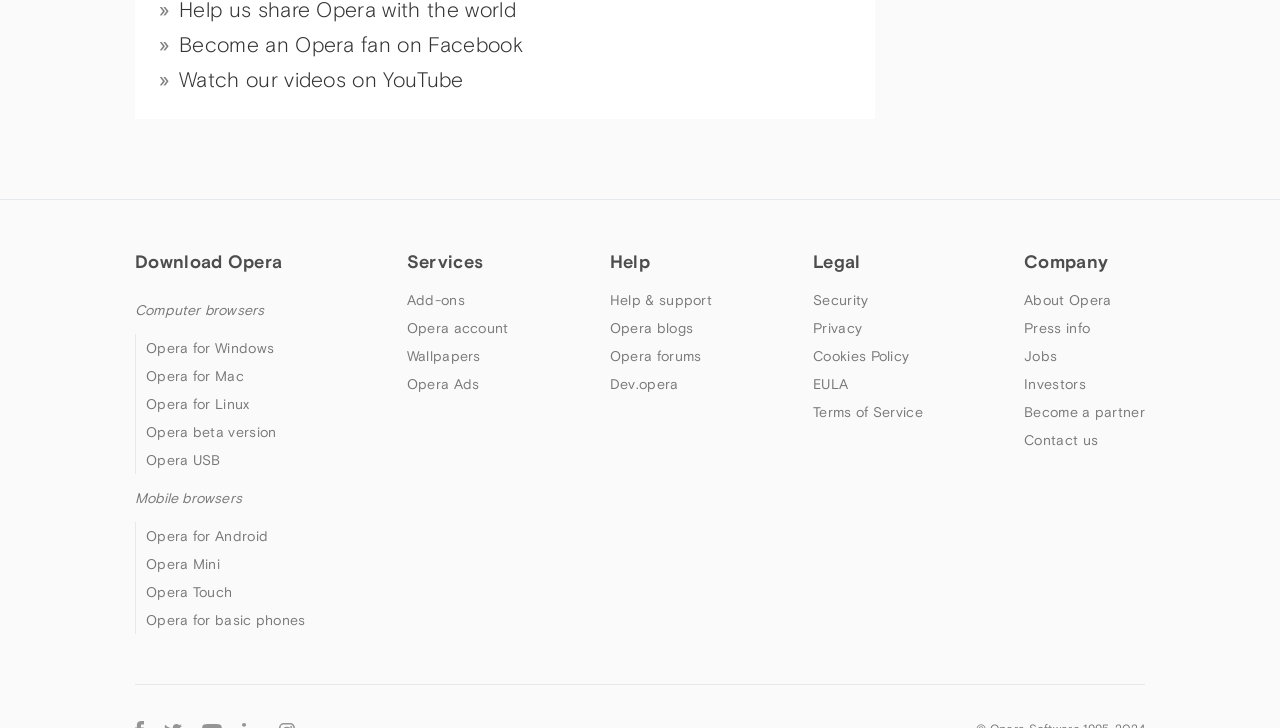Please determine the bounding box coordinates of the clickable area required to carry out the following instruction: "Get Opera for Windows". The coordinates must be four float numbers between 0 and 1, represented as [left, top, right, bottom].

[0.114, 0.467, 0.214, 0.489]